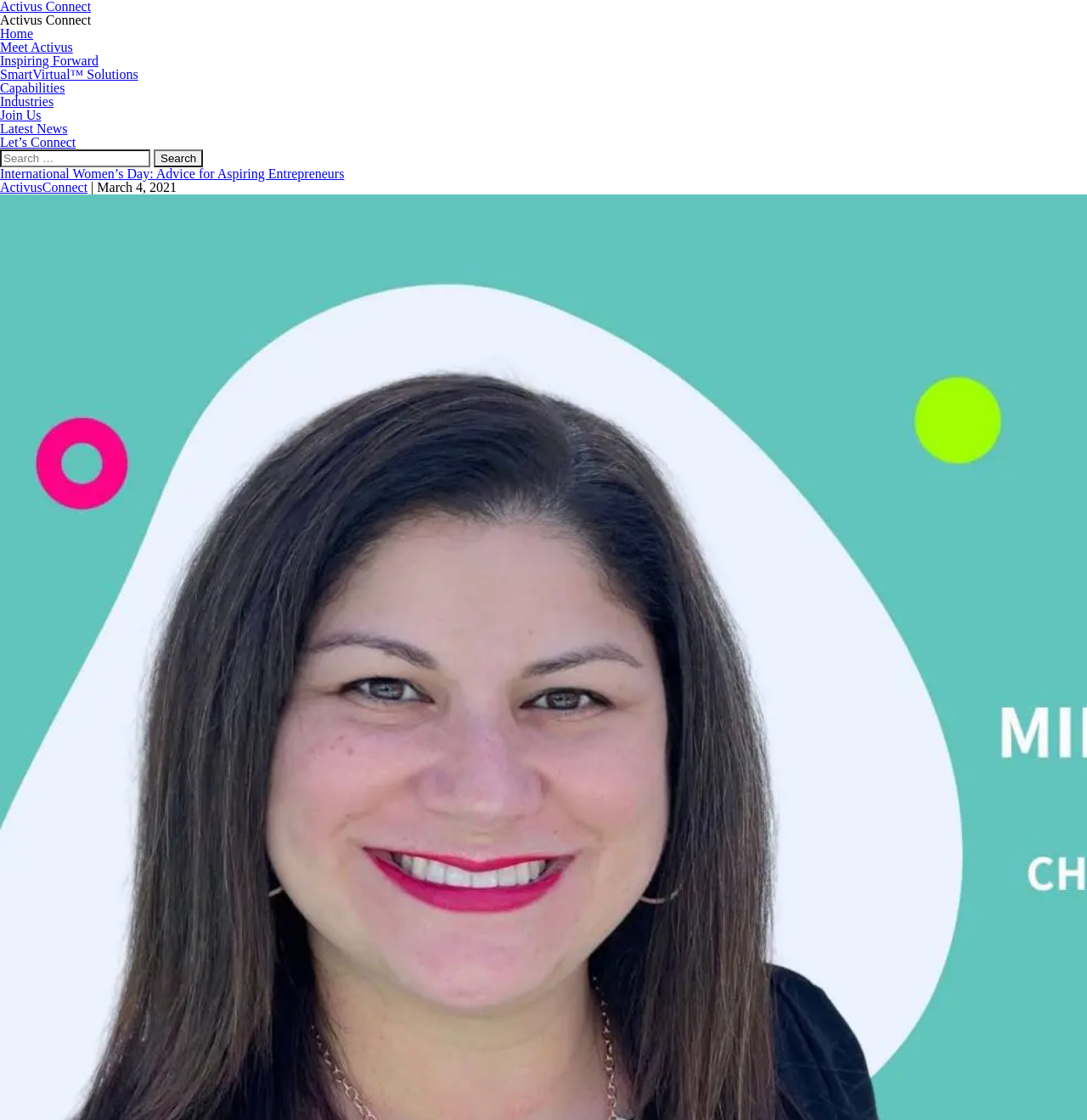Provide the bounding box coordinates, formatted as (top-left x, top-left y, bottom-right x, bottom-right y), with all values being floating point numbers between 0 and 1. Identify the bounding box of the UI element that matches the description: SmartVirtual™ Solutions

[0.0, 0.06, 0.127, 0.073]